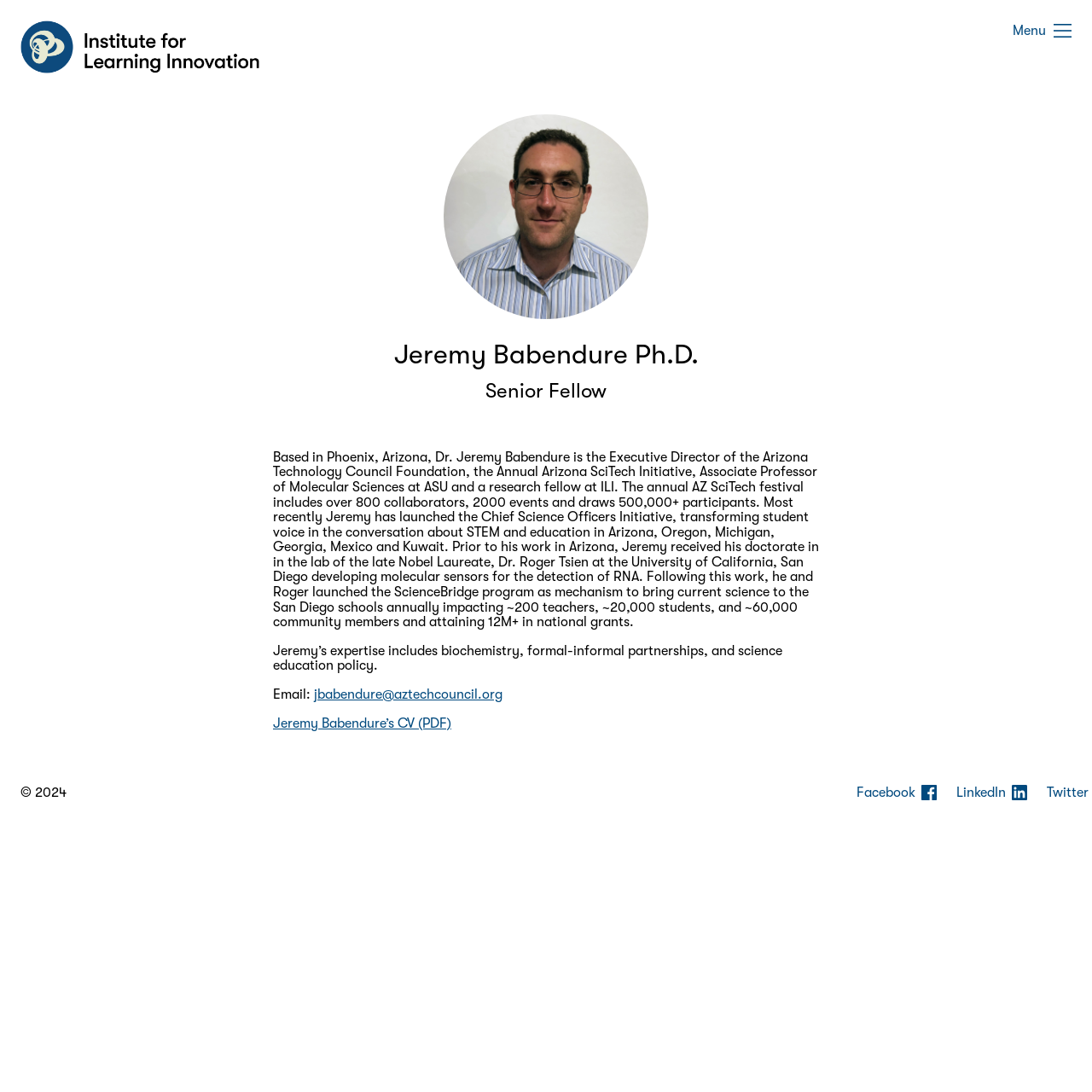Using the format (top-left x, top-left y, bottom-right x, bottom-right y), and given the element description, identify the bounding box coordinates within the screenshot: parent_node: Menu

[0.019, 0.019, 0.238, 0.067]